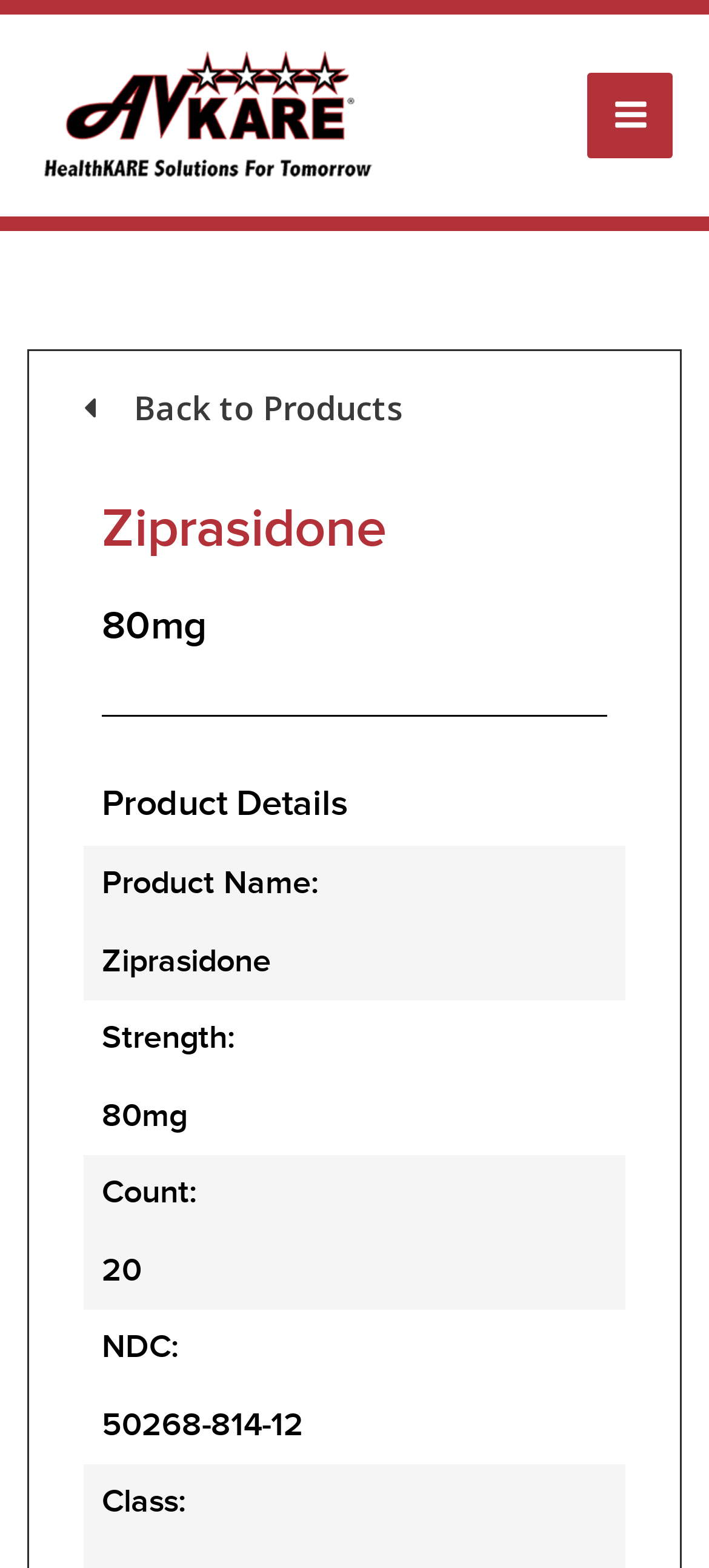Answer the question using only one word or a concise phrase: What is the strength of the product?

80mg